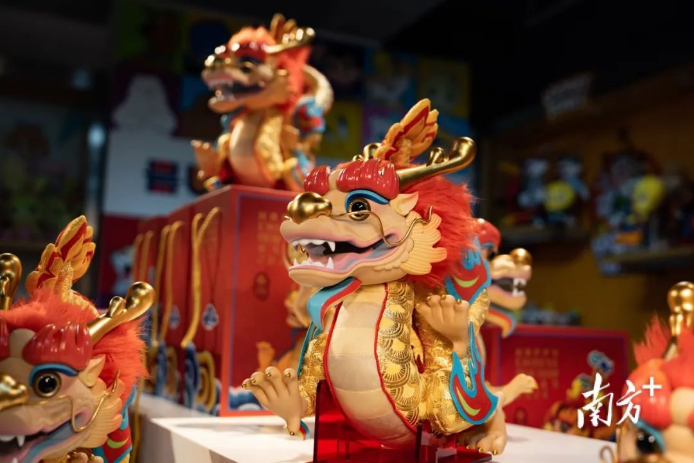What colors are the toys?
Use the screenshot to answer the question with a single word or phrase.

Red and golden